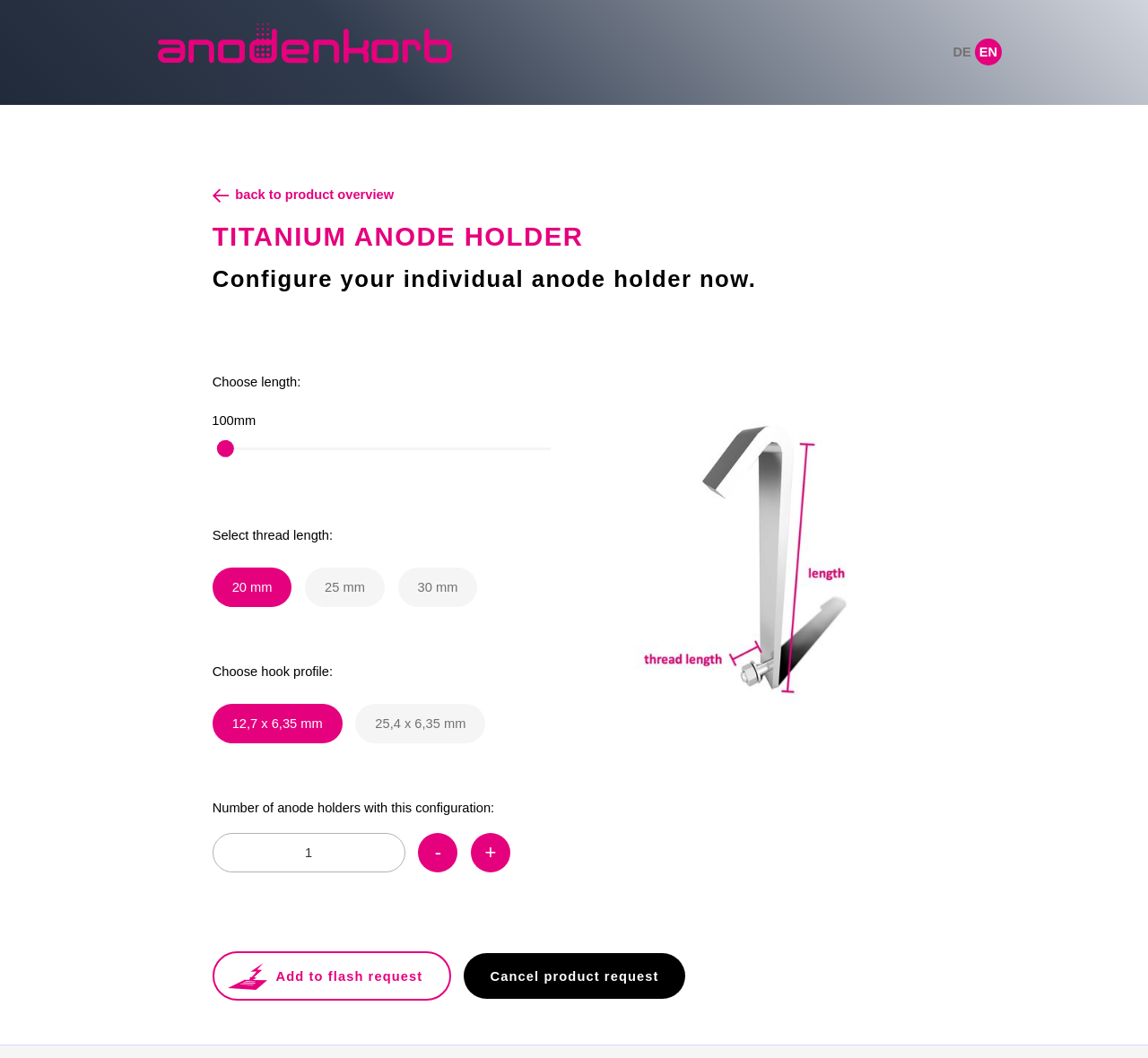What is the purpose of the 'Add to flash request' button?
Analyze the image and provide a thorough answer to the question.

The purpose of the 'Add to flash request' button can be inferred by looking at its position within the form element and its label, which suggests that it is used to add the configured anode holder to a request.